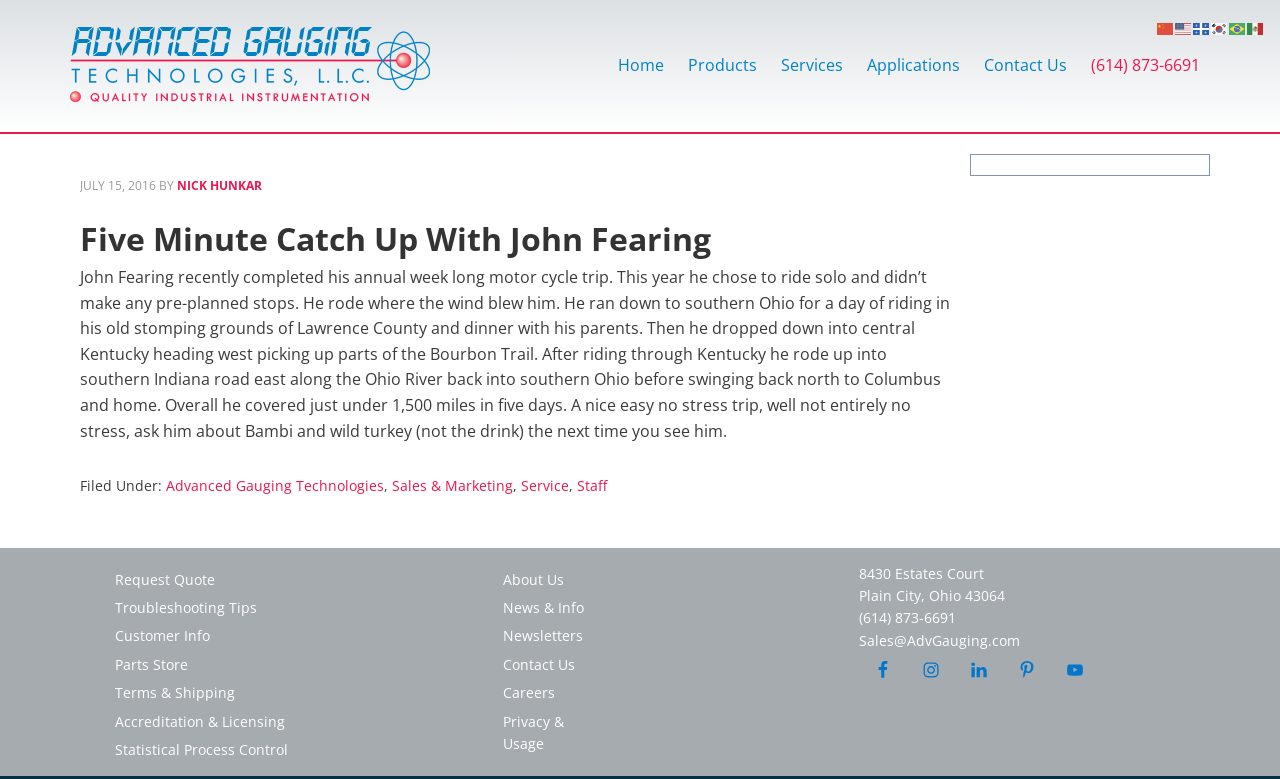Locate and provide the bounding box coordinates for the HTML element that matches this description: "Contact Us".

[0.393, 0.84, 0.449, 0.865]